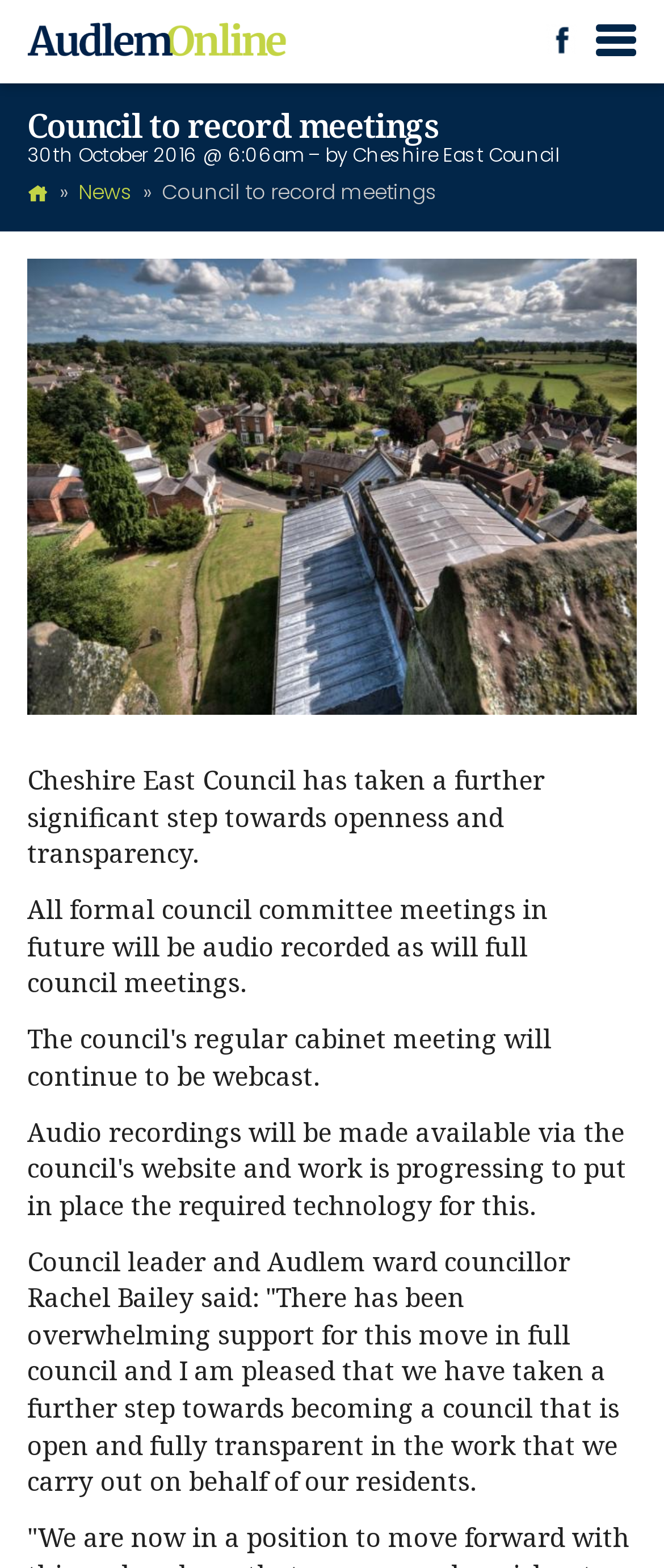What is the text of the webpage's headline?

Council to record meetings